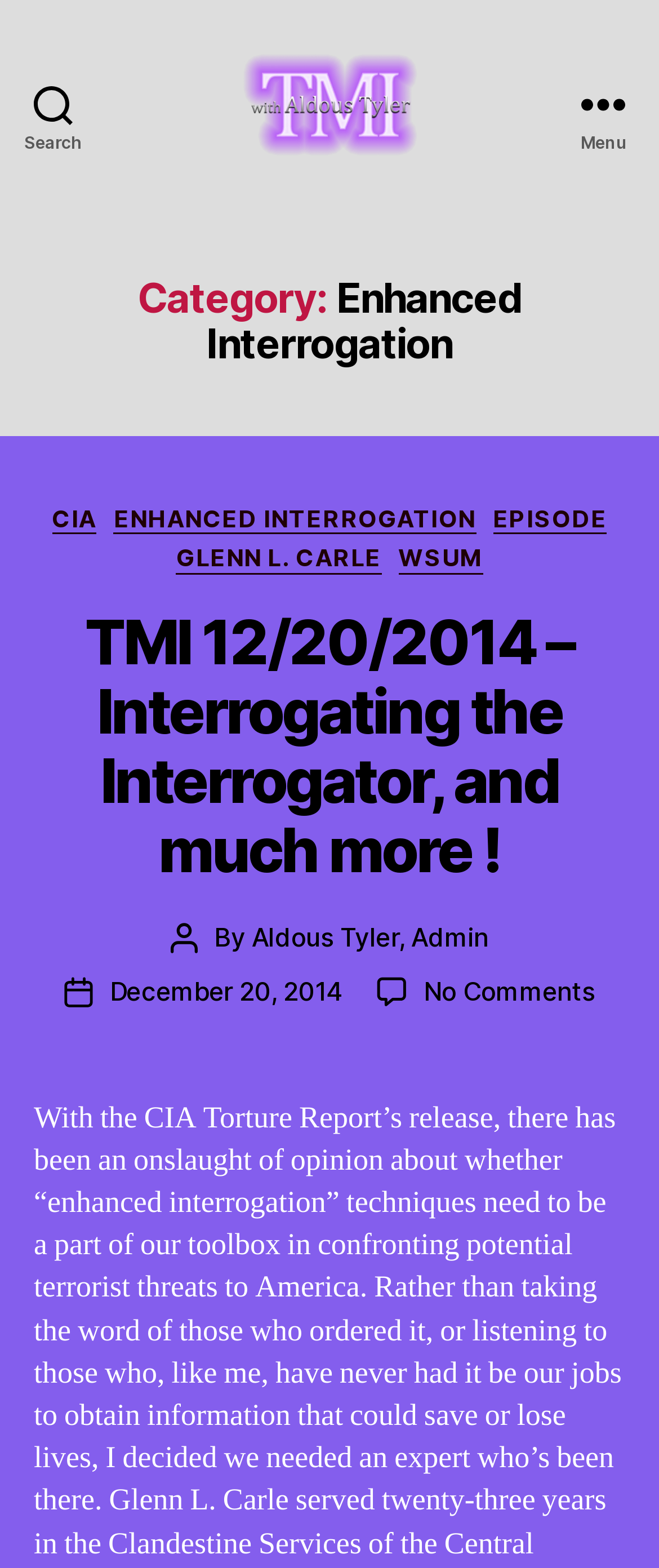Can you determine the bounding box coordinates of the area that needs to be clicked to fulfill the following instruction: "Visit TMI with Aldous Tyler"?

[0.368, 0.034, 0.632, 0.099]